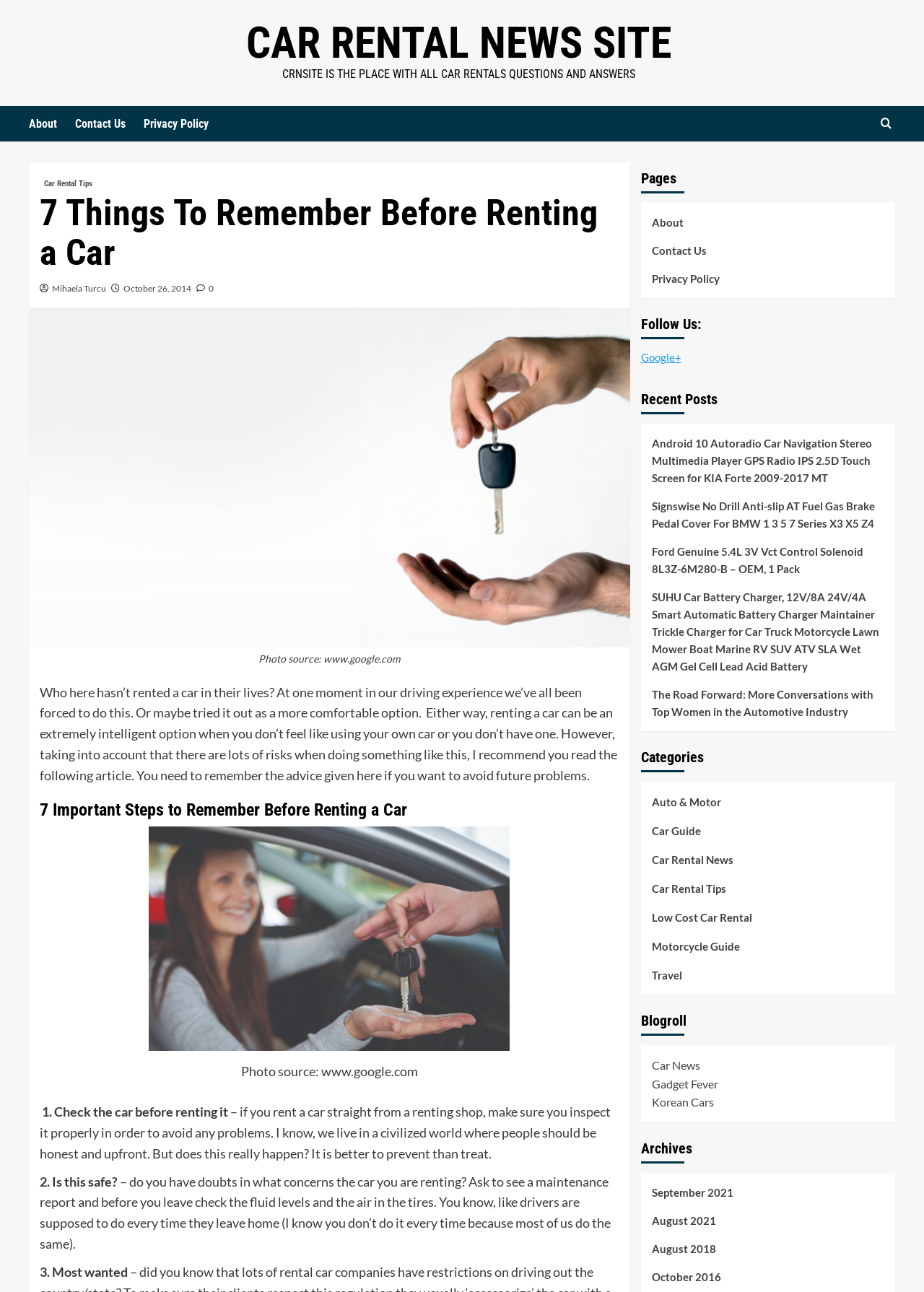Please reply to the following question using a single word or phrase: 
What is the title of the article?

7 Things To Remember Before Renting a Car